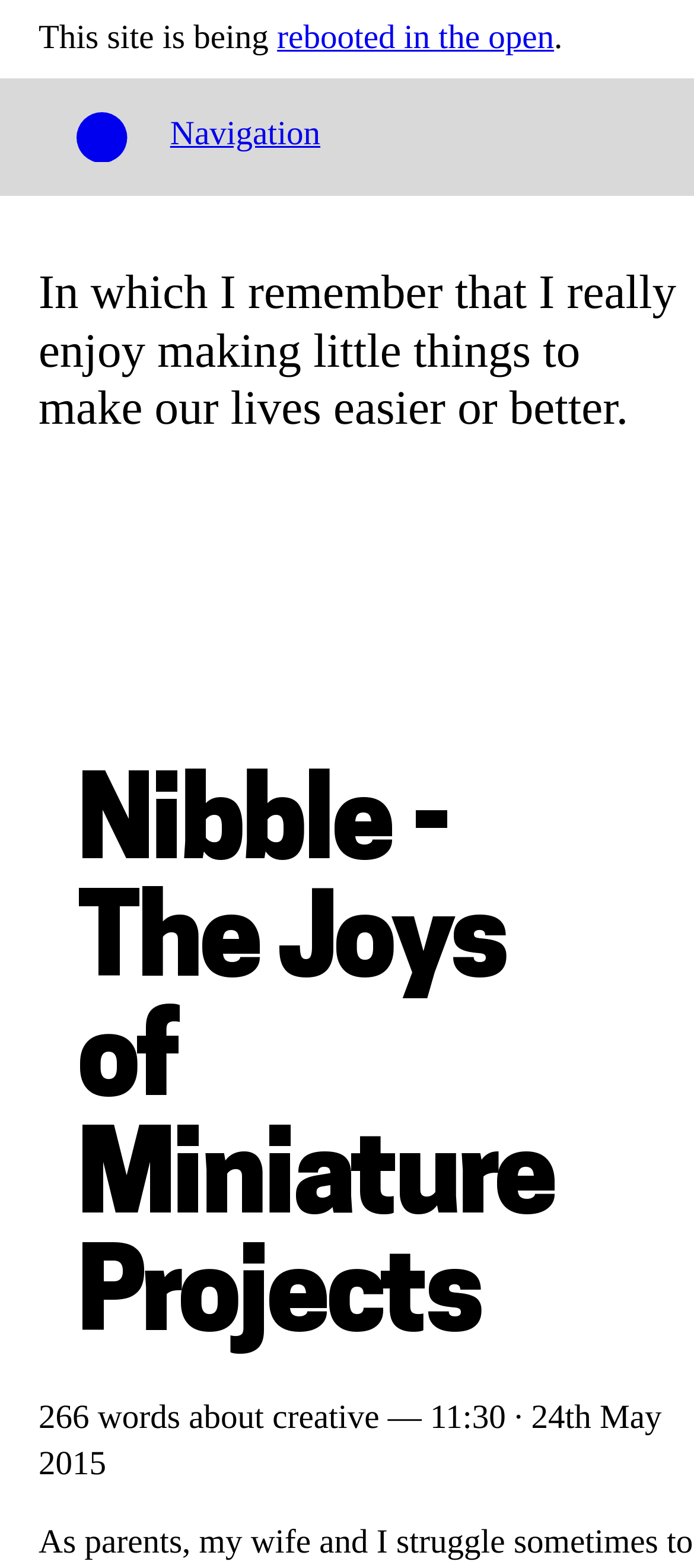Can you extract the headline from the webpage for me?

Nibble - The Joys of Miniature Projects